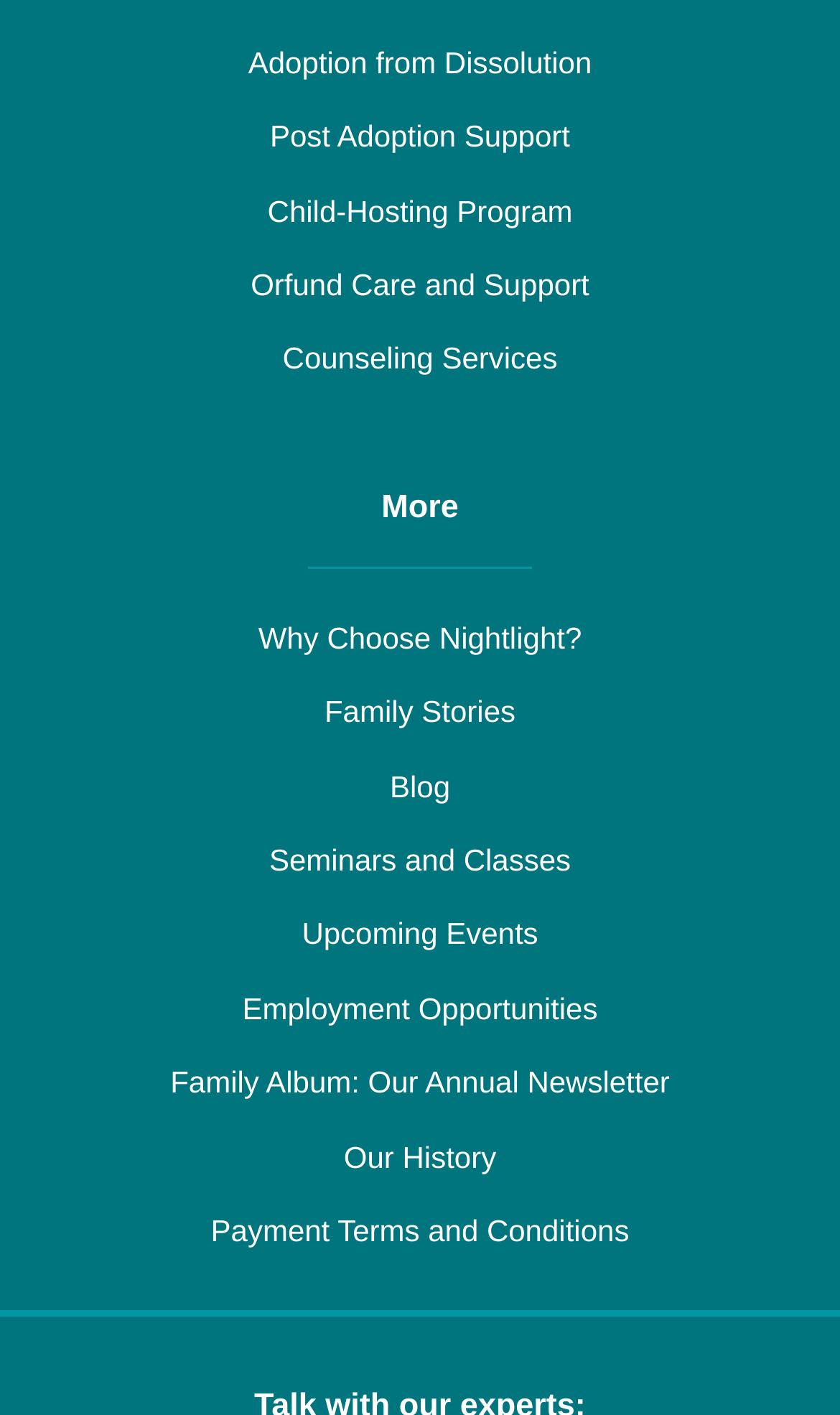What type of organization is this webpage about?
Look at the image and provide a short answer using one word or a phrase.

Adoption agency